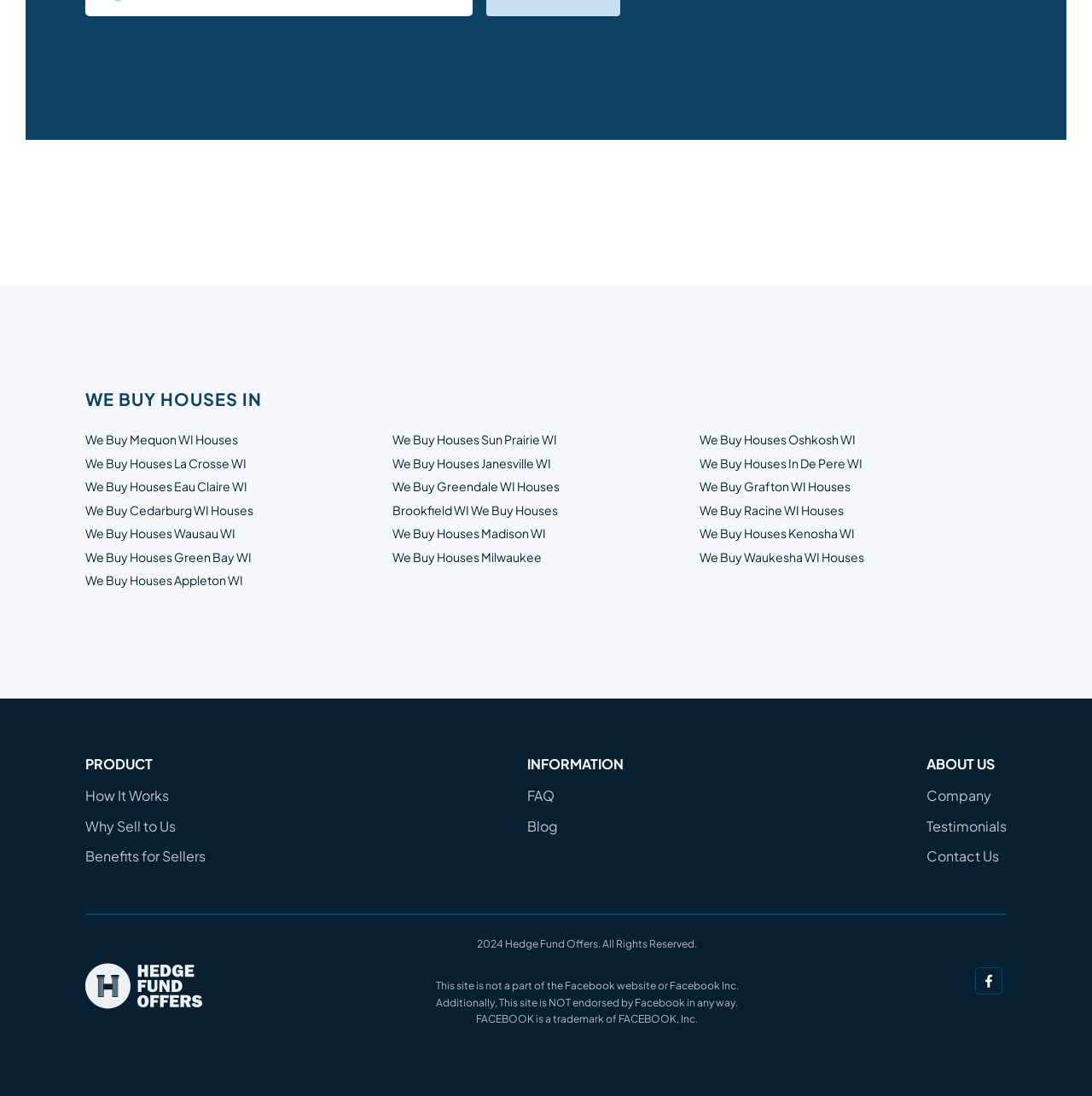Determine the bounding box coordinates of the clickable element to complete this instruction: "Learn about 'How It Works'". Provide the coordinates in the format of four float numbers between 0 and 1, [left, top, right, bottom].

[0.078, 0.718, 0.155, 0.734]